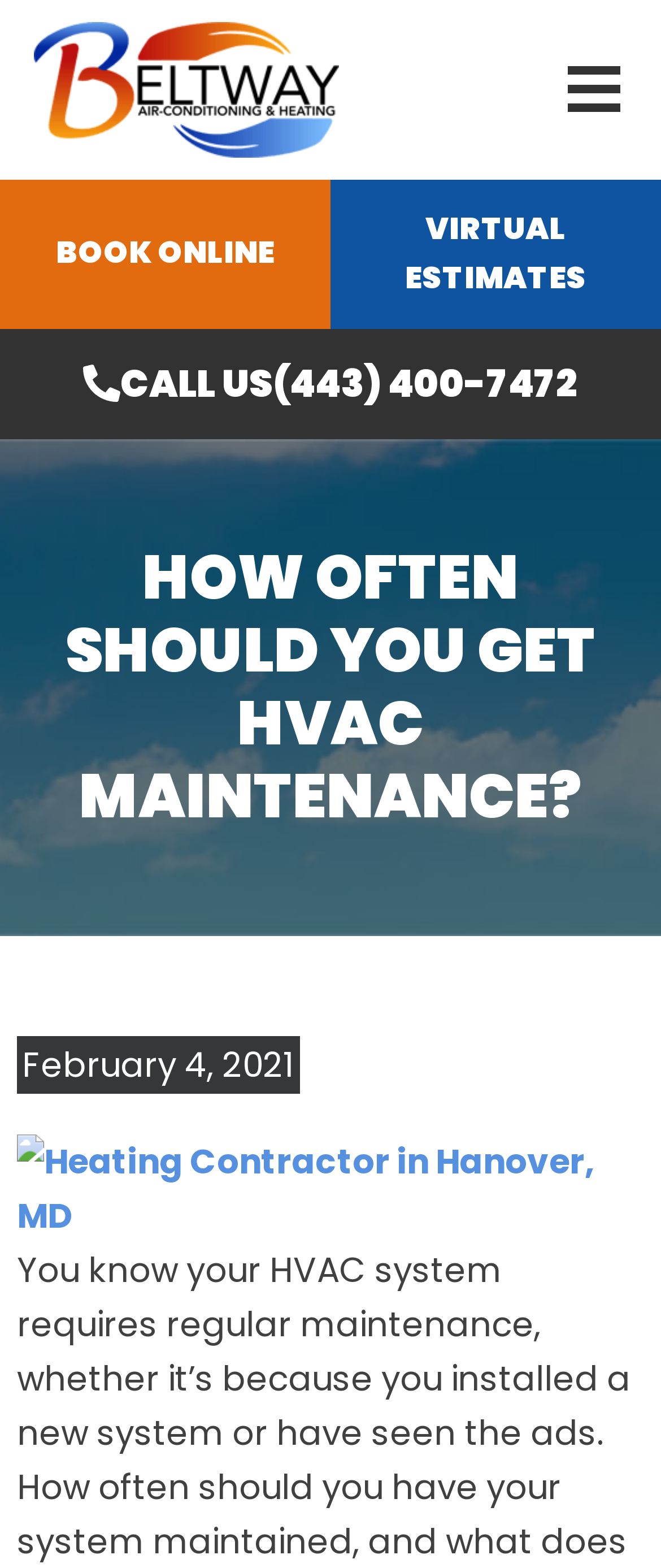Answer the question below using just one word or a short phrase: 
What is the date of the article?

February 4, 2021